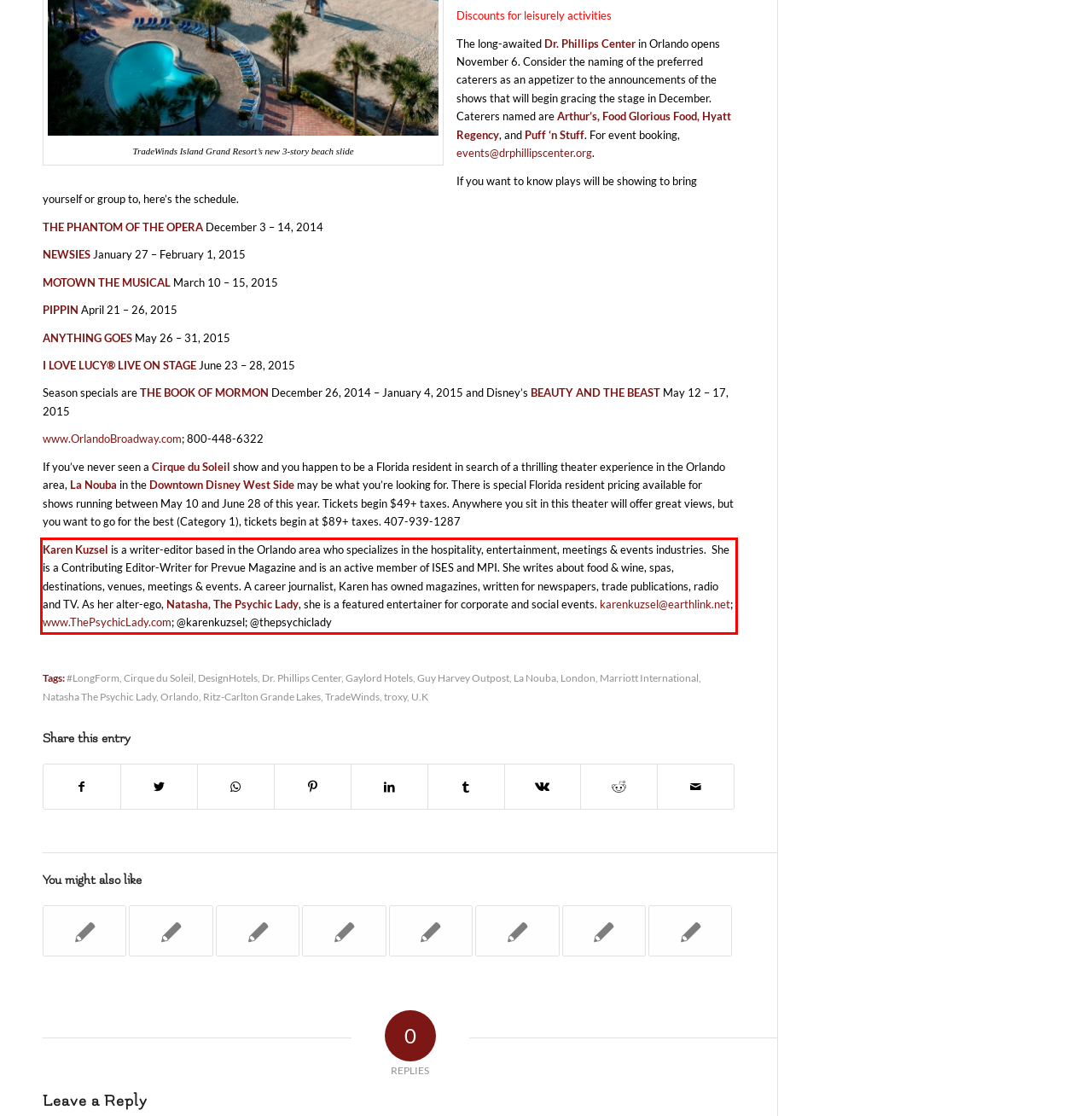Given the screenshot of the webpage, identify the red bounding box, and recognize the text content inside that red bounding box.

Karen Kuzsel is a writer-editor based in the Orlando area who specializes in the hospitality, entertainment, meetings & events industries. She is a Contributing Editor-Writer for Prevue Magazine and is an active member of ISES and MPI. She writes about food & wine, spas, destinations, venues, meetings & events. A career journalist, Karen has owned magazines, written for newspapers, trade publications, radio and TV. As her alter-ego, Natasha, The Psychic Lady, she is a featured entertainer for corporate and social events. karenkuzsel@earthlink.net; www.ThePsychicLady.com; @karenkuzsel; @thepsychiclady